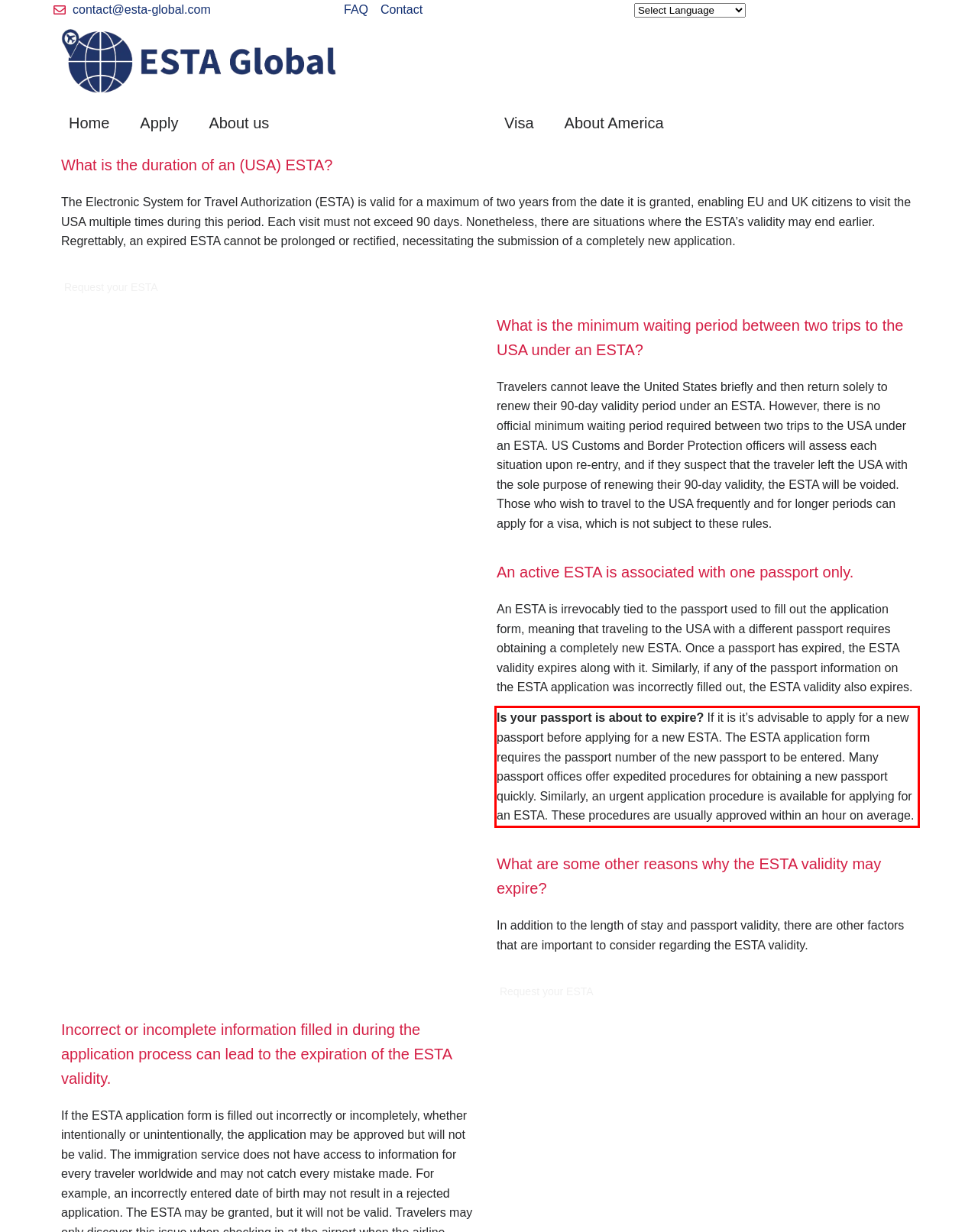Given the screenshot of a webpage, identify the red rectangle bounding box and recognize the text content inside it, generating the extracted text.

Is your passport is about to expire? If it is it’s advisable to apply for a new passport before applying for a new ESTA. The ESTA application form requires the passport number of the new passport to be entered. Many passport offices offer expedited procedures for obtaining a new passport quickly. Similarly, an urgent application procedure is available for applying for an ESTA. These procedures are usually approved within an hour on average.